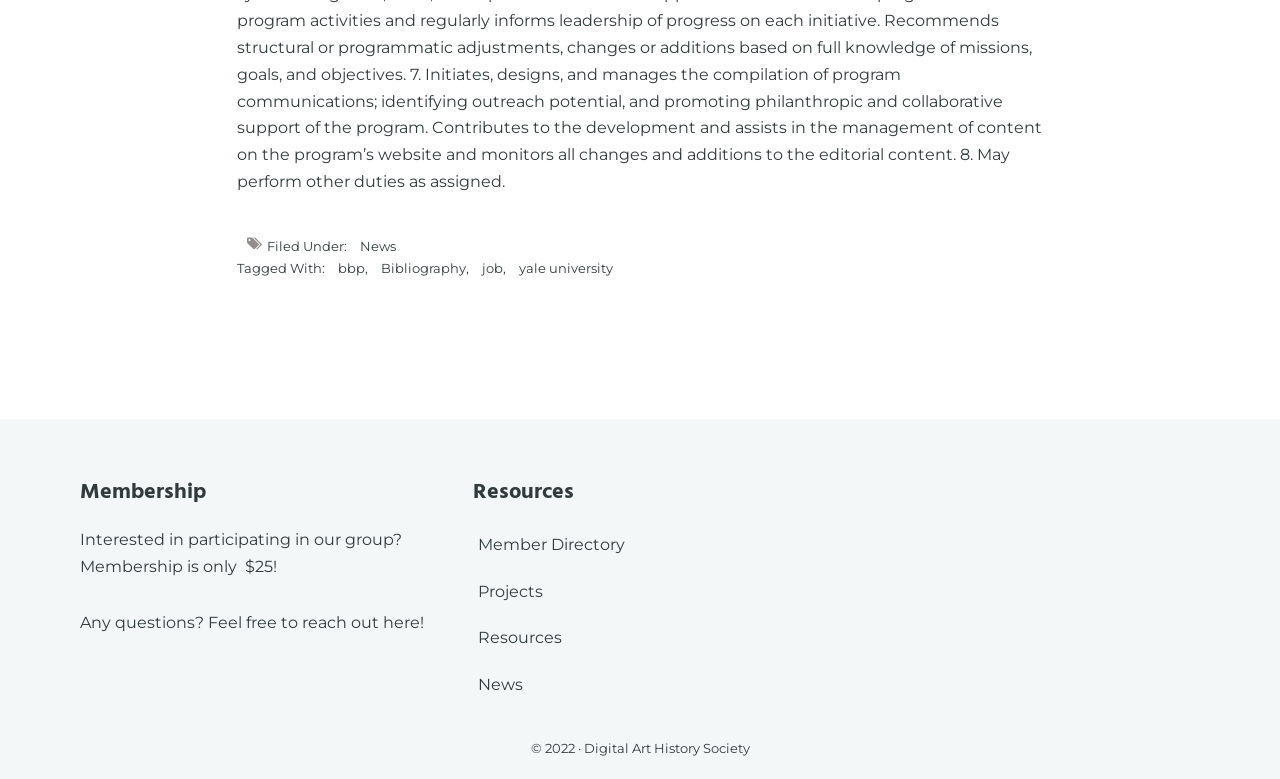What is the purpose of the 'Membership' section?
Carefully analyze the image and provide a detailed answer to the question.

The 'Membership' section seems to be encouraging users to participate in the group, with a call to action to join and a mention of the membership cost.